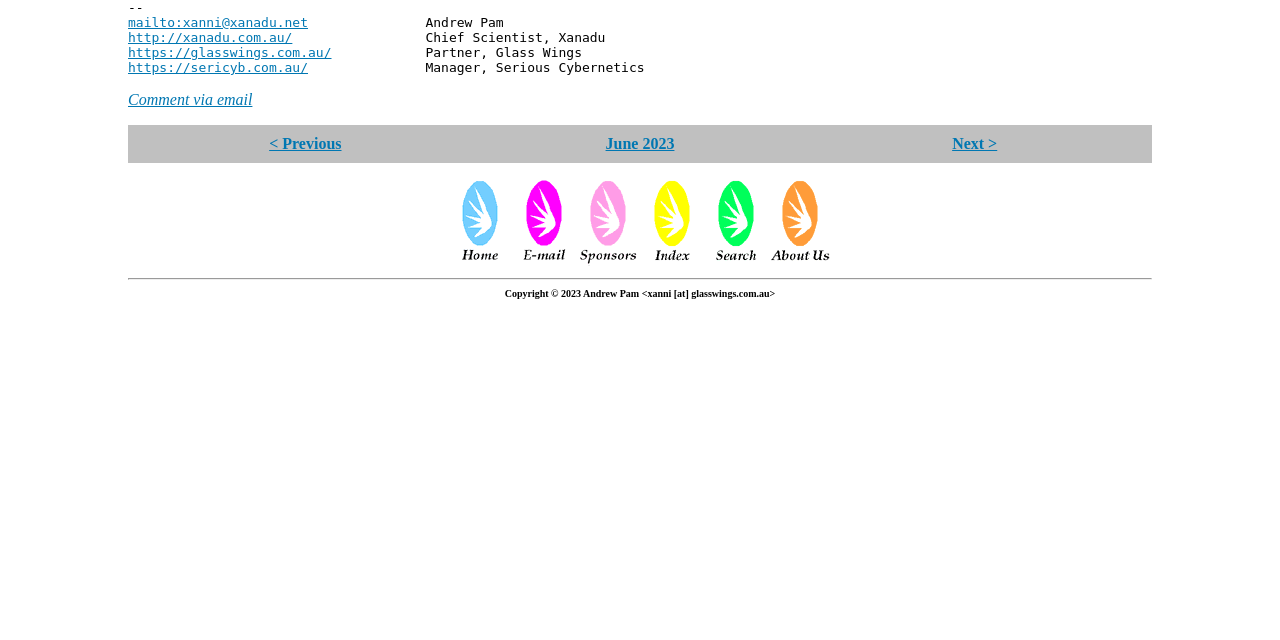Determine the bounding box coordinates of the UI element described by: "alt="Home"".

[0.352, 0.394, 0.398, 0.42]